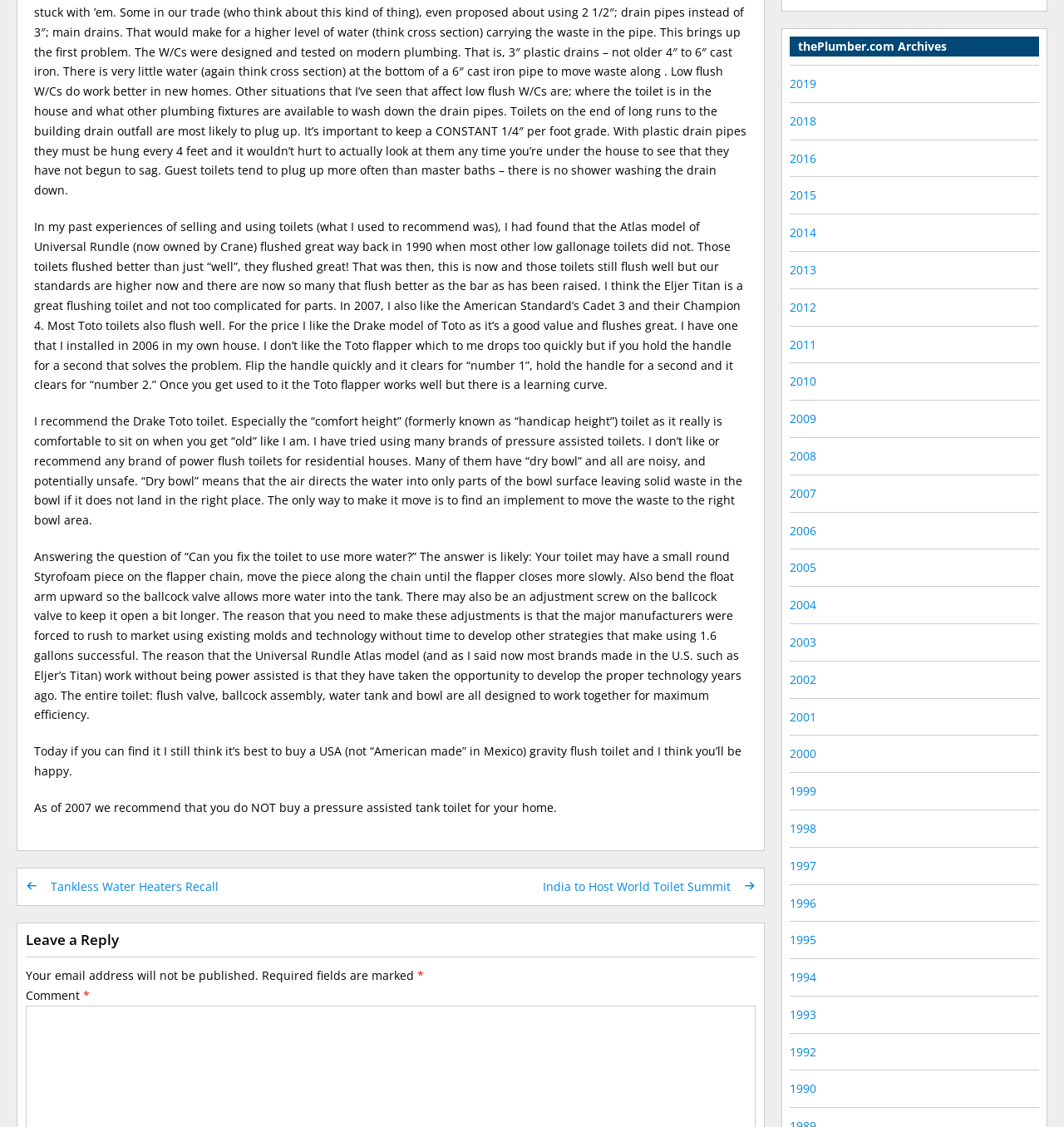Determine the bounding box coordinates in the format (top-left x, top-left y, bottom-right x, bottom-right y). Ensure all values are floating point numbers between 0 and 1. Identify the bounding box of the UI element described by: 1996

[0.742, 0.794, 0.767, 0.808]